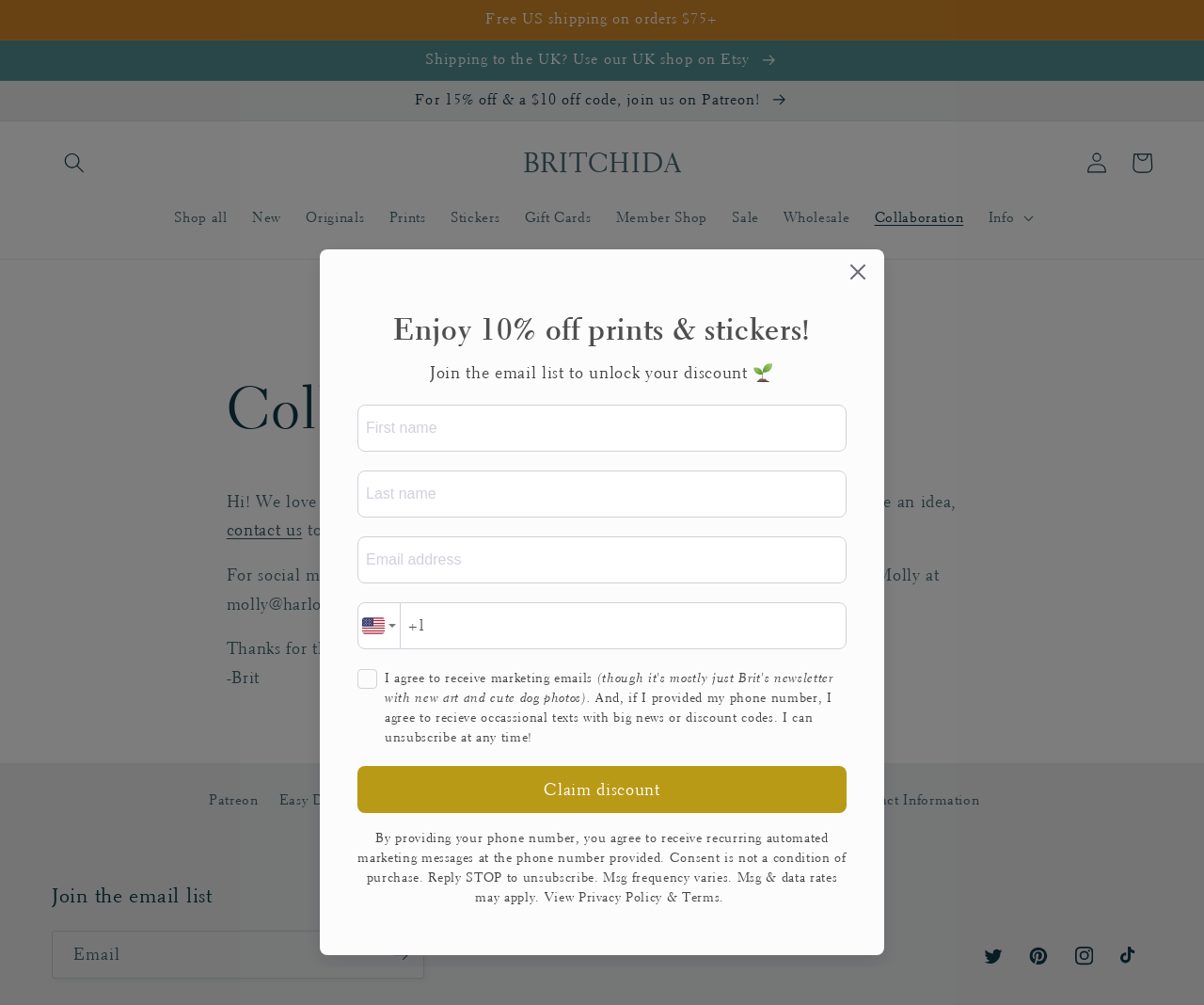Please identify the bounding box coordinates of the region to click in order to complete the task: "Log in to your account". The coordinates must be four float numbers between 0 and 1, specified as [left, top, right, bottom].

[0.892, 0.139, 0.93, 0.184]